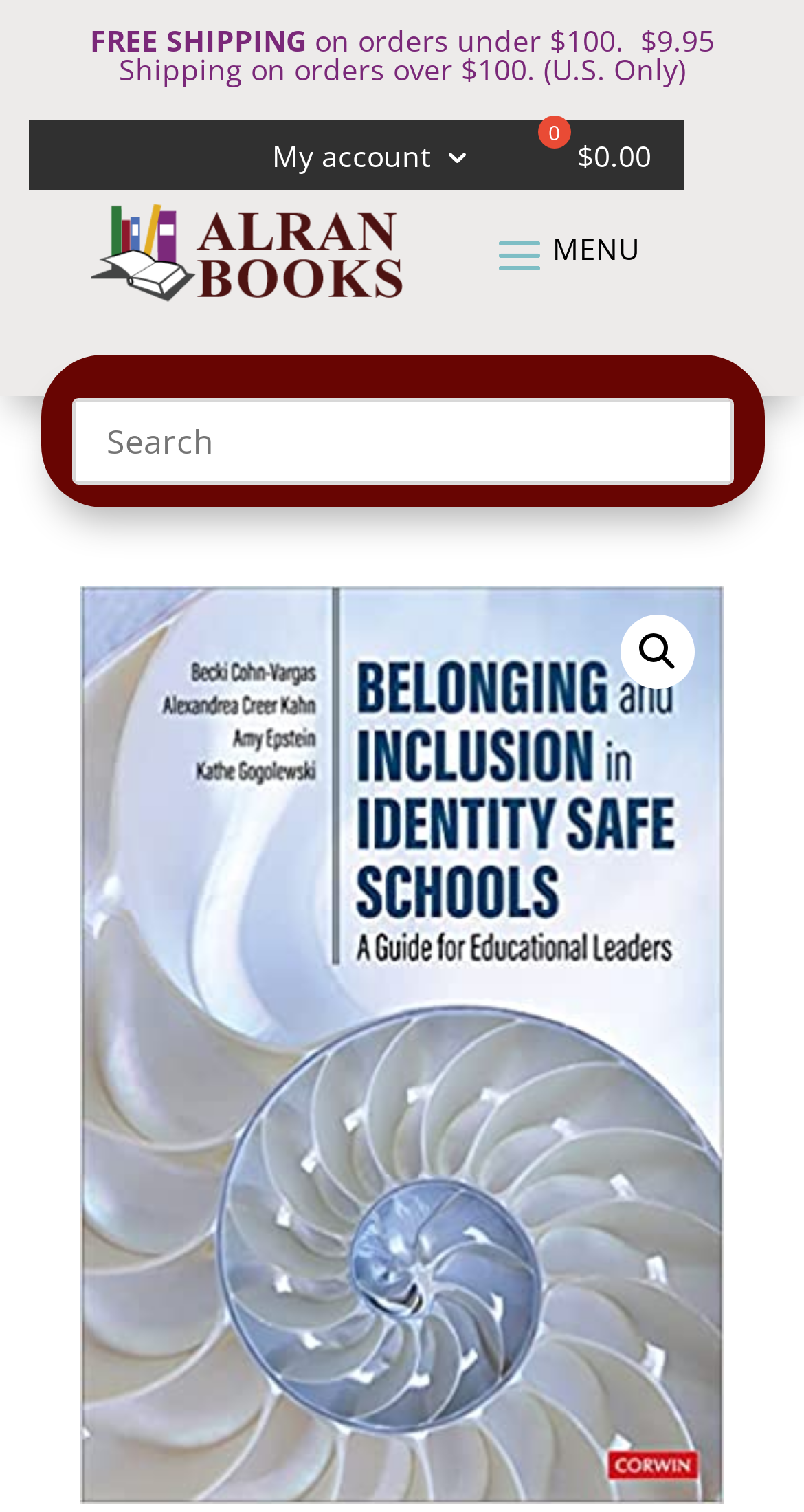Please find the top heading of the webpage and generate its text.

Belonging and Inclusion in Identity Safe Schools: A Guide for Educational Leaders